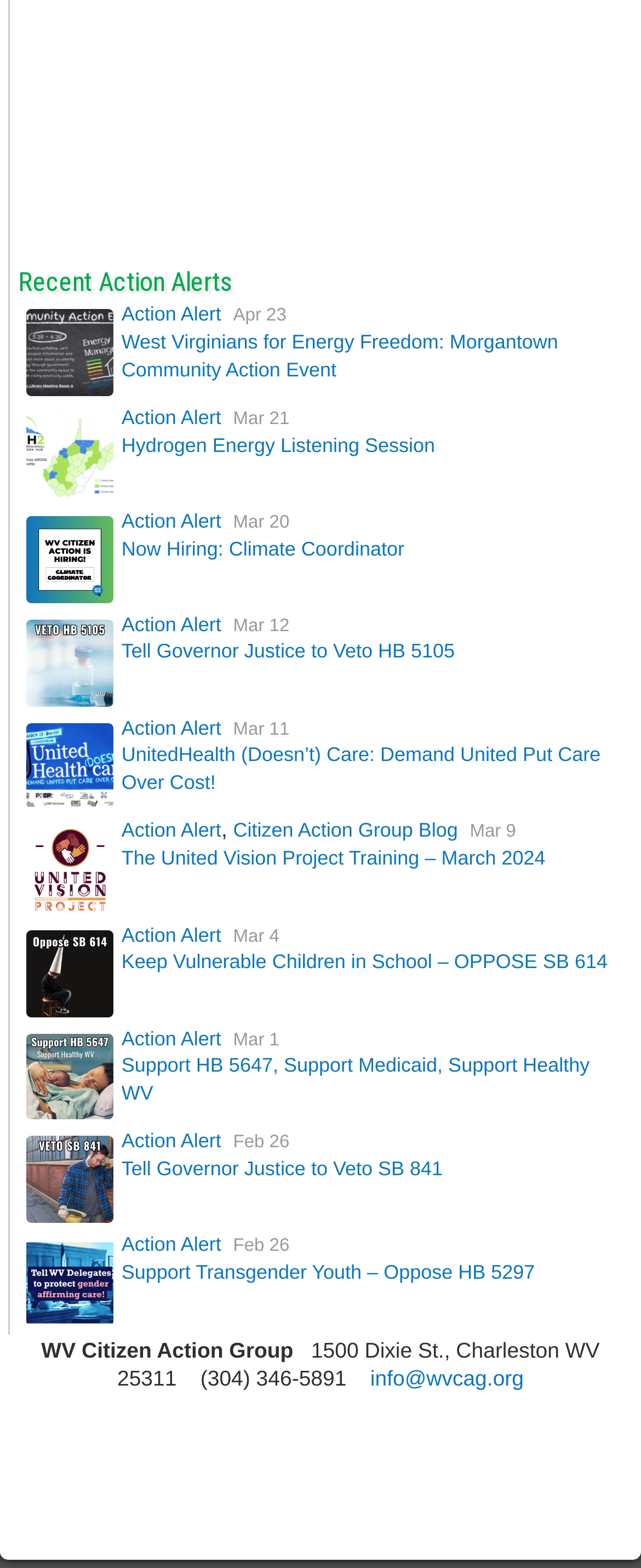Please locate the clickable area by providing the bounding box coordinates to follow this instruction: "Contact WV Citizen Action Group via email".

[0.578, 0.871, 0.817, 0.887]